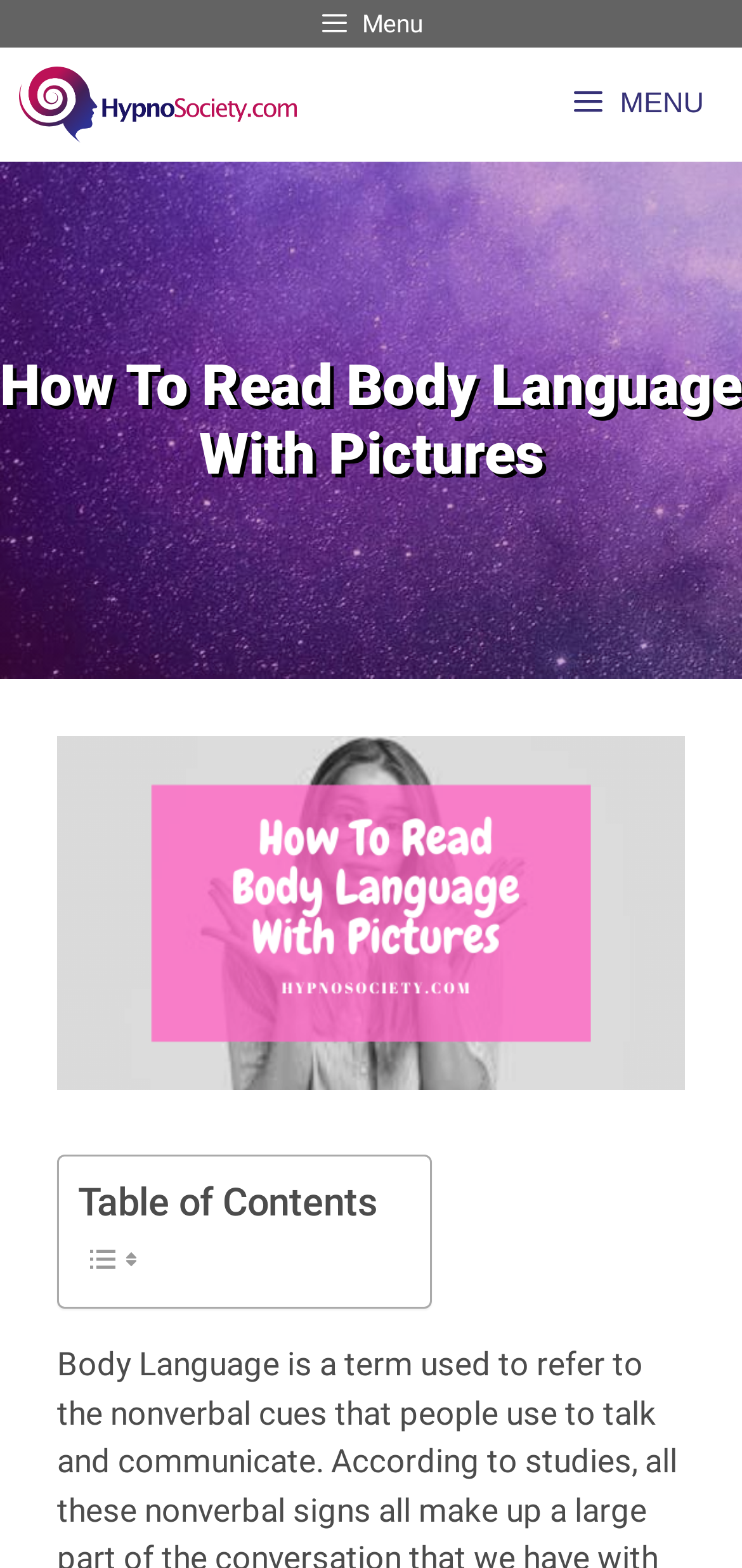Create a full and detailed caption for the entire webpage.

The webpage is a guide on how to read body language with pictures. At the top left corner, there is a button labeled "Menu" and a navigation bar labeled "Primary" that spans the entire width of the page. Within the navigation bar, there is a link to "HypnoSociety.com" accompanied by an image of the same name, taking up about a quarter of the navigation bar's width. On the right side of the navigation bar, there is another button labeled "MENU" that controls the primary menu.

Below the navigation bar, there is a prominent heading that reads "How To Read Body Language With Pictures" that spans the entire width of the page. Below the heading, there is a large featured image related to the topic of reading body language with pictures, taking up about two-thirds of the page's width.

Underneath the featured image, there is a table of contents section with a heading "Table of Contents" and two small images. The table of contents section is positioned near the top left corner of the page, below the featured image.